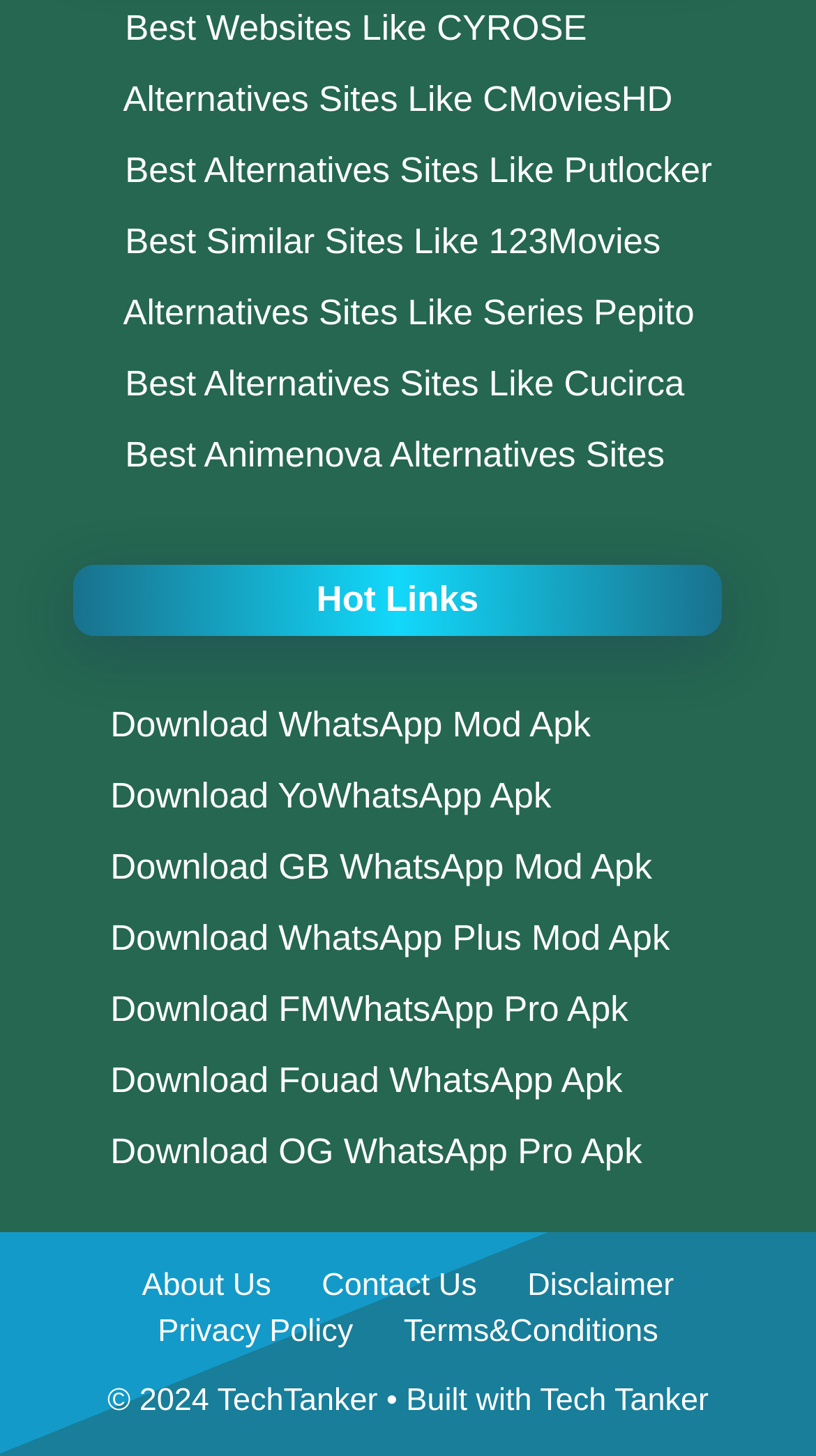Provide a one-word or one-phrase answer to the question:
What is the name of the company that built this website?

Tech Tanker